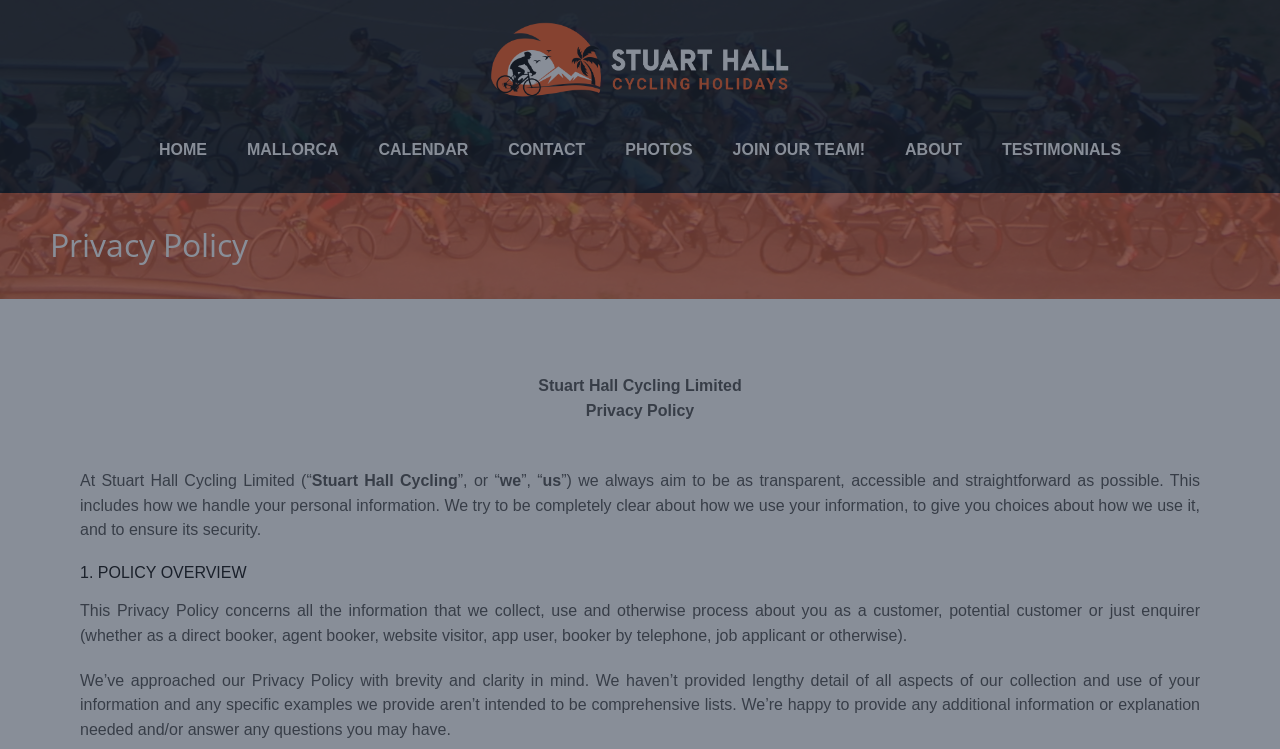Identify the bounding box coordinates of the region I need to click to complete this instruction: "Click CONTACT".

[0.385, 0.184, 0.469, 0.216]